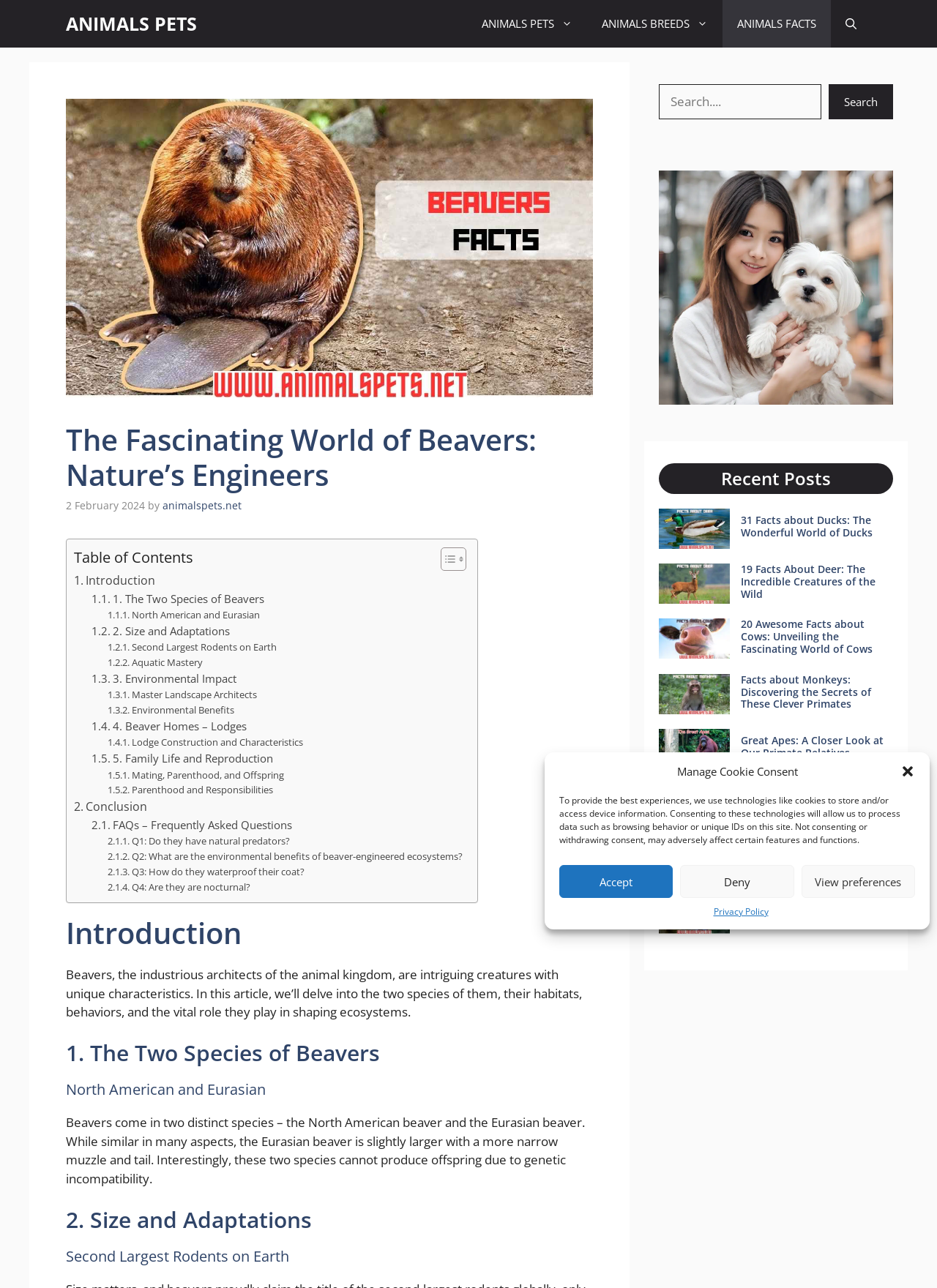Identify the coordinates of the bounding box for the element described below: "Parenthood and Responsibilities". Return the coordinates as four float numbers between 0 and 1: [left, top, right, bottom].

[0.115, 0.608, 0.291, 0.62]